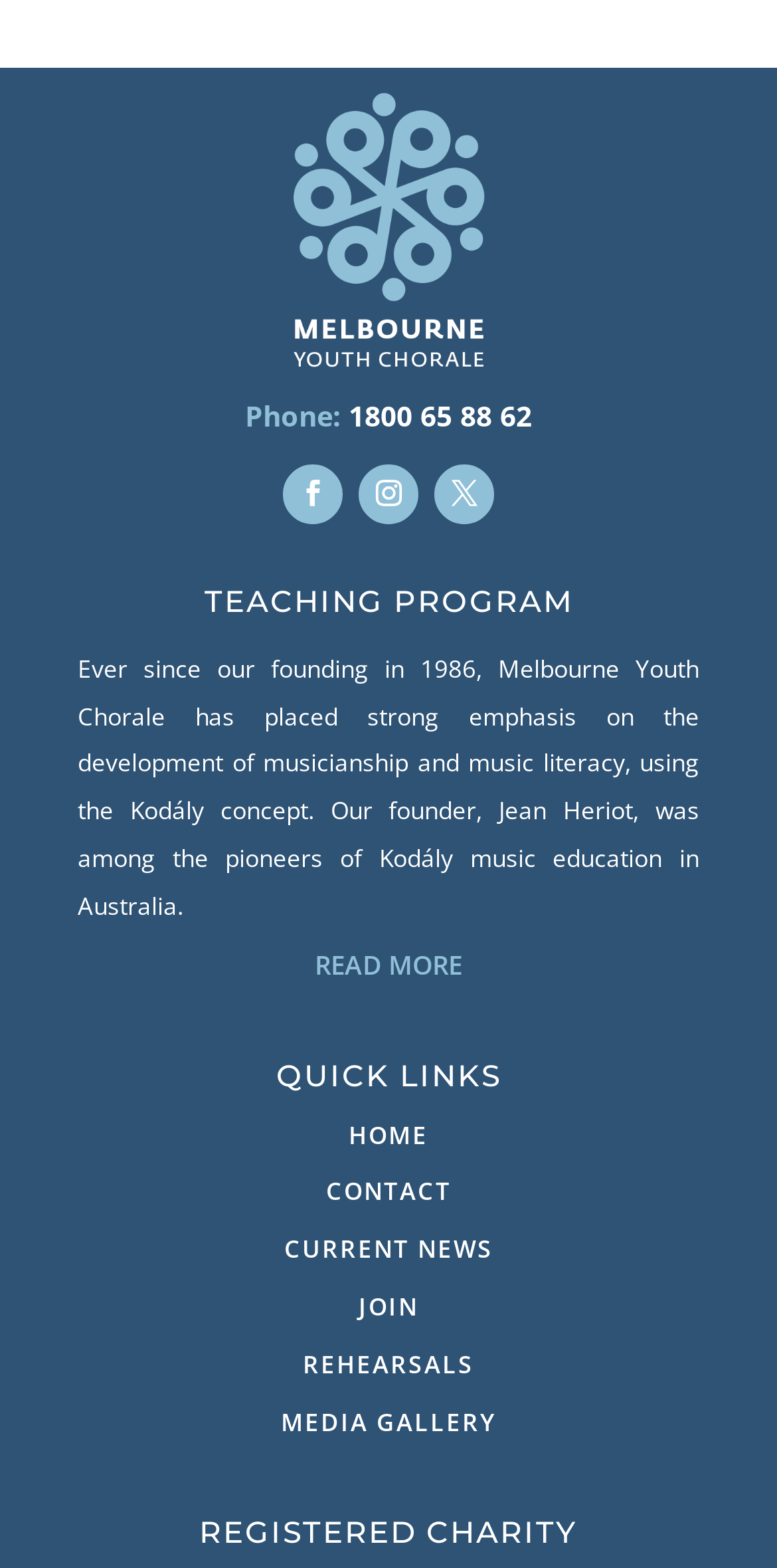Highlight the bounding box coordinates of the element you need to click to perform the following instruction: "read more about the teaching program."

[0.364, 0.596, 0.636, 0.647]